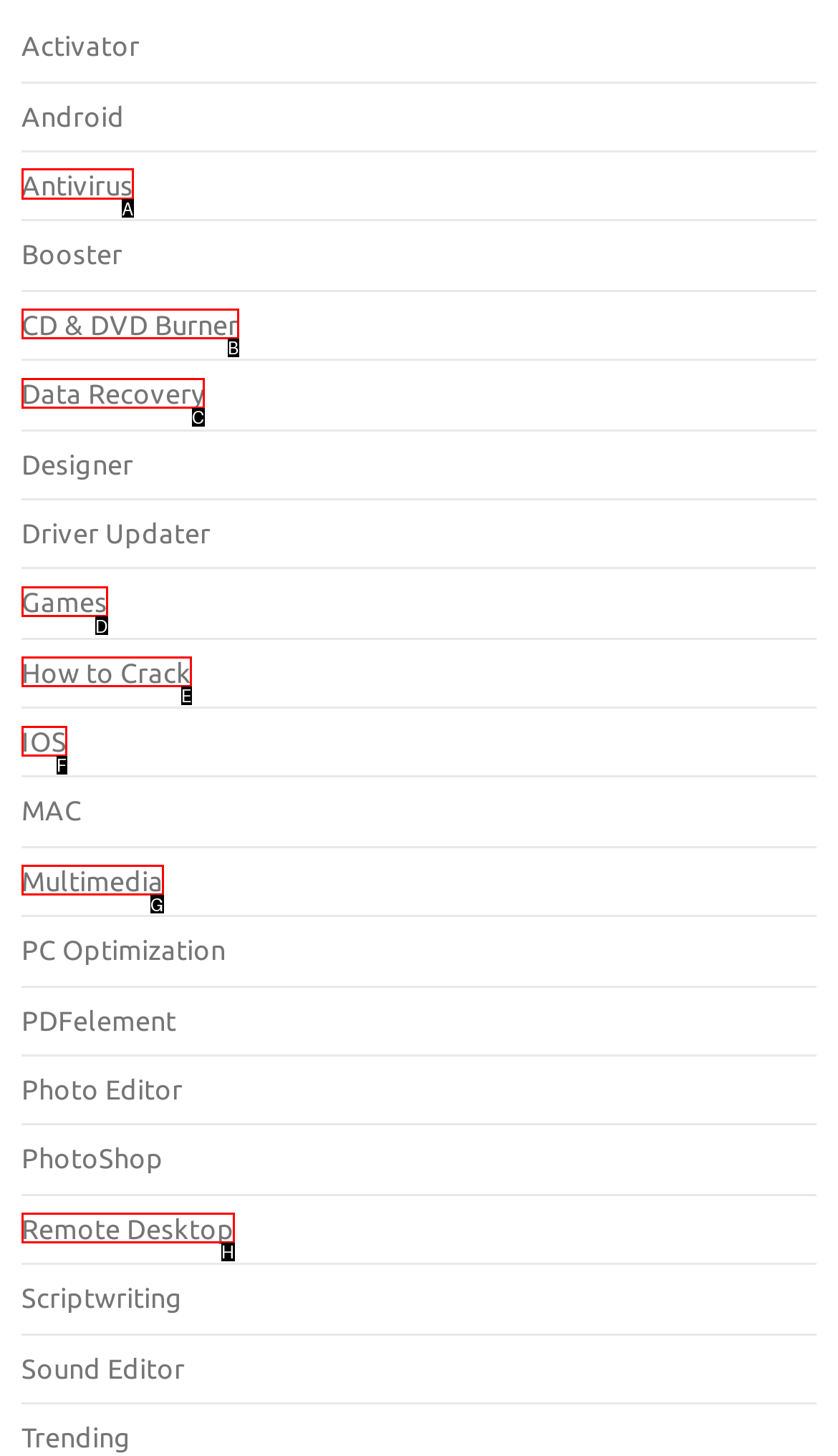Point out the UI element to be clicked for this instruction: Explore the Antivirus software. Provide the answer as the letter of the chosen element.

A